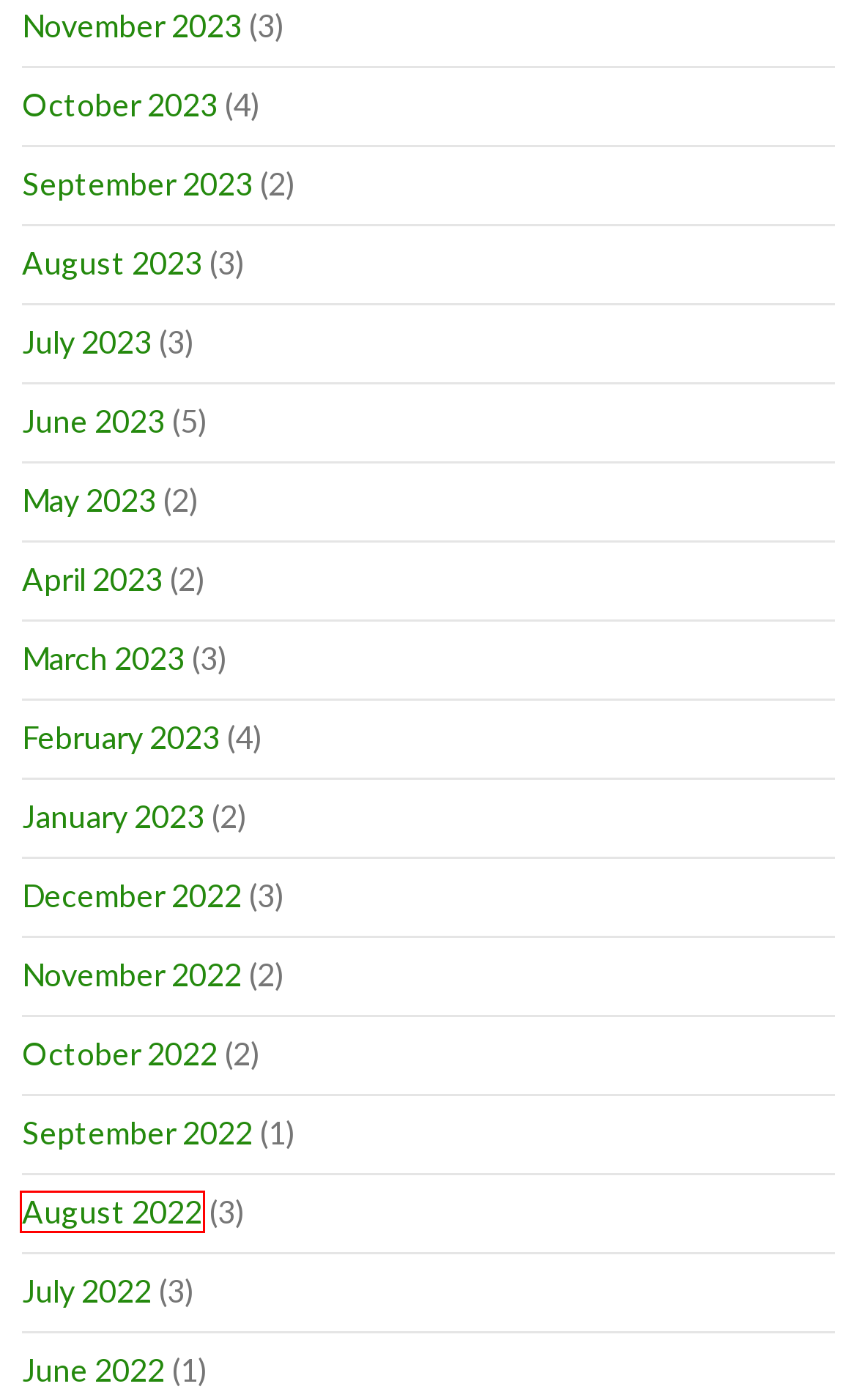Given a screenshot of a webpage with a red bounding box around a UI element, please identify the most appropriate webpage description that matches the new webpage after you click on the element. Here are the candidates:
A. August | 2022 | Molly's Blog
B. June | 2022 | Molly's Blog
C. August | 2012 | Molly's Blog
D. October | 2007 | Molly's Blog
E. April | 2023 | Molly's Blog
F. February | 2014 | Molly's Blog
G. October | 2020 | Molly's Blog
H. October | 2023 | Molly's Blog

A